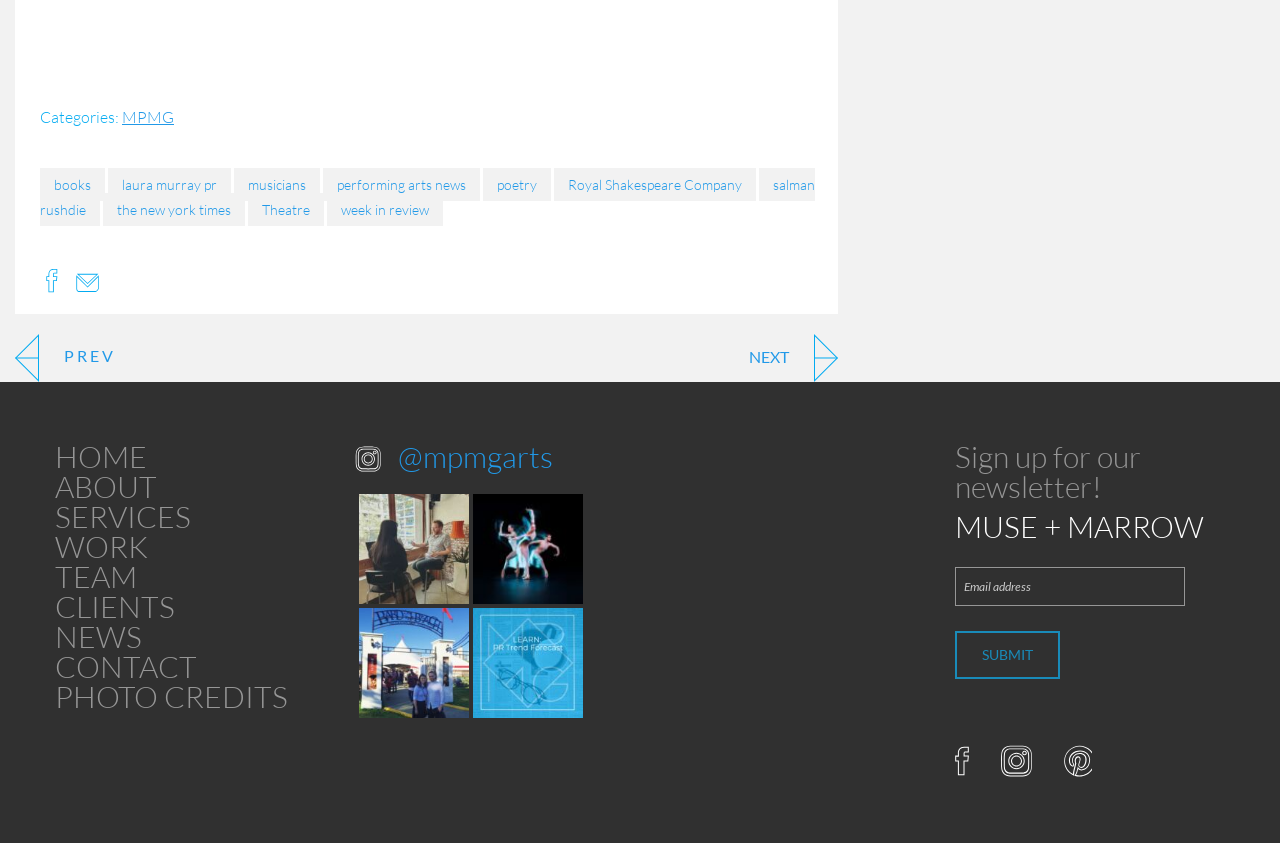Indicate the bounding box coordinates of the element that must be clicked to execute the instruction: "Submit the newsletter form". The coordinates should be given as four float numbers between 0 and 1, i.e., [left, top, right, bottom].

[0.746, 0.748, 0.828, 0.805]